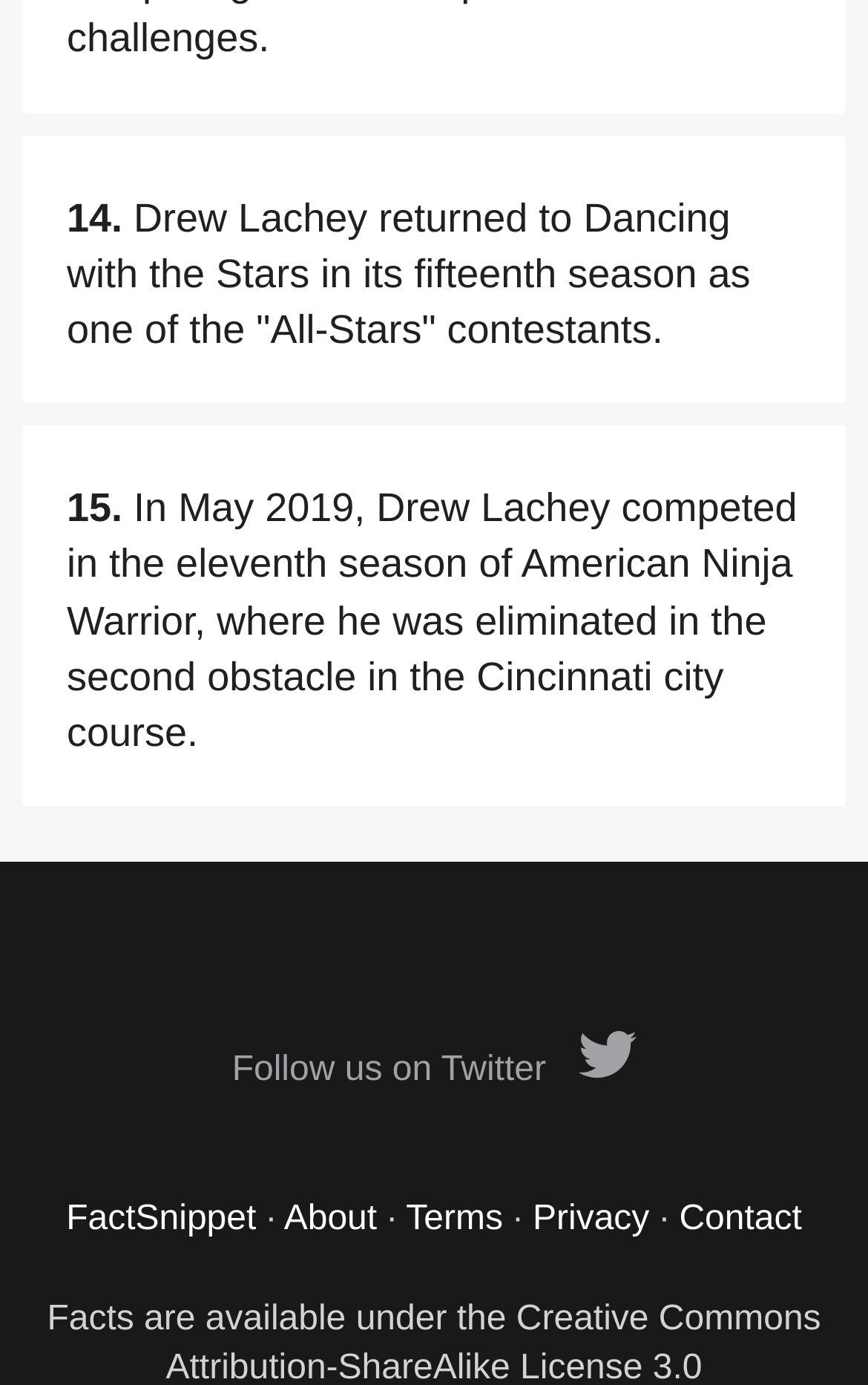Given the webpage screenshot and the description, determine the bounding box coordinates (top-left x, top-left y, bottom-right x, bottom-right y) that define the location of the UI element matching this description: Contact

[0.782, 0.867, 0.924, 0.894]